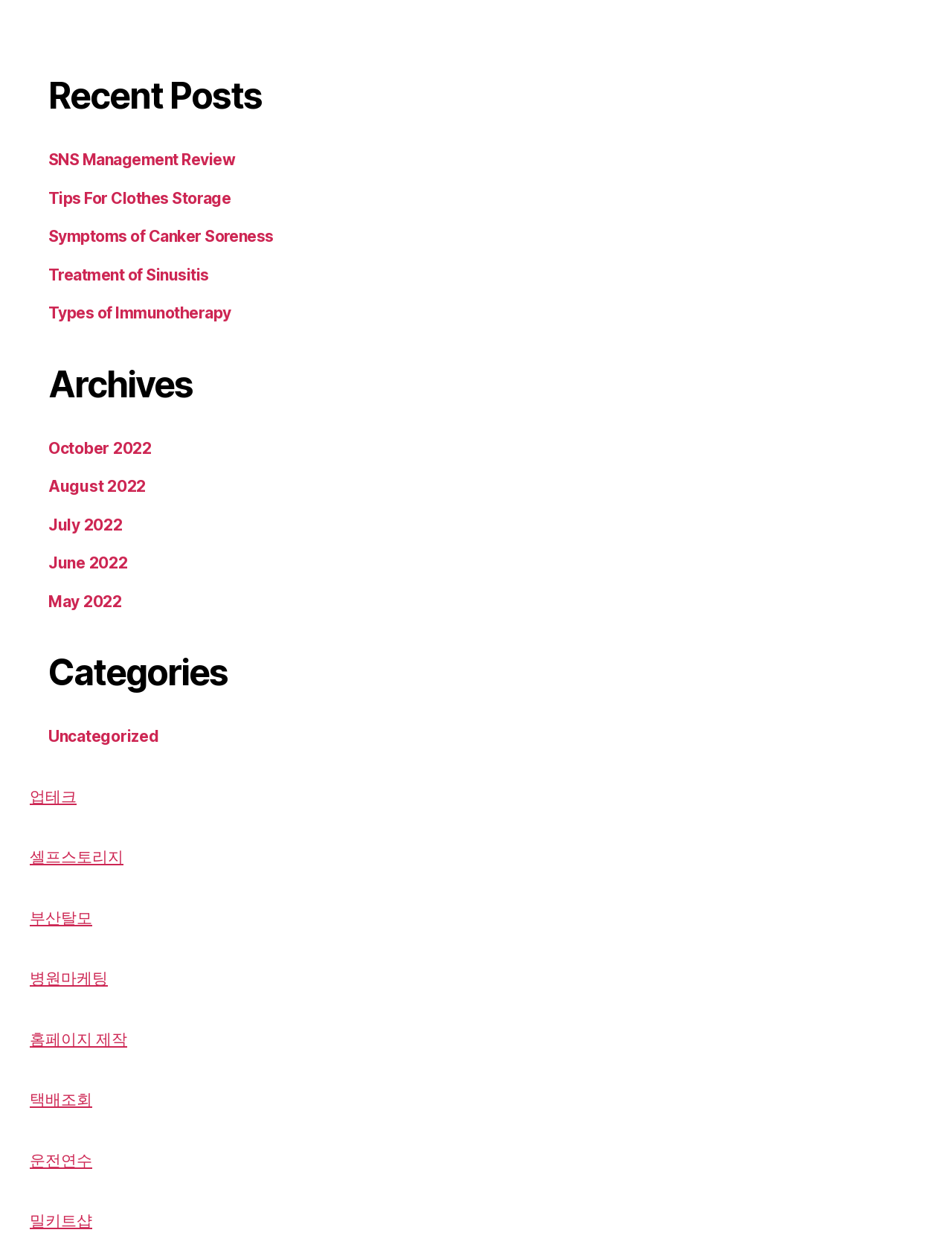Please determine the bounding box coordinates of the element to click in order to execute the following instruction: "Read the article about MIS Quarterly editor-in-chief". The coordinates should be four float numbers between 0 and 1, specified as [left, top, right, bottom].

None